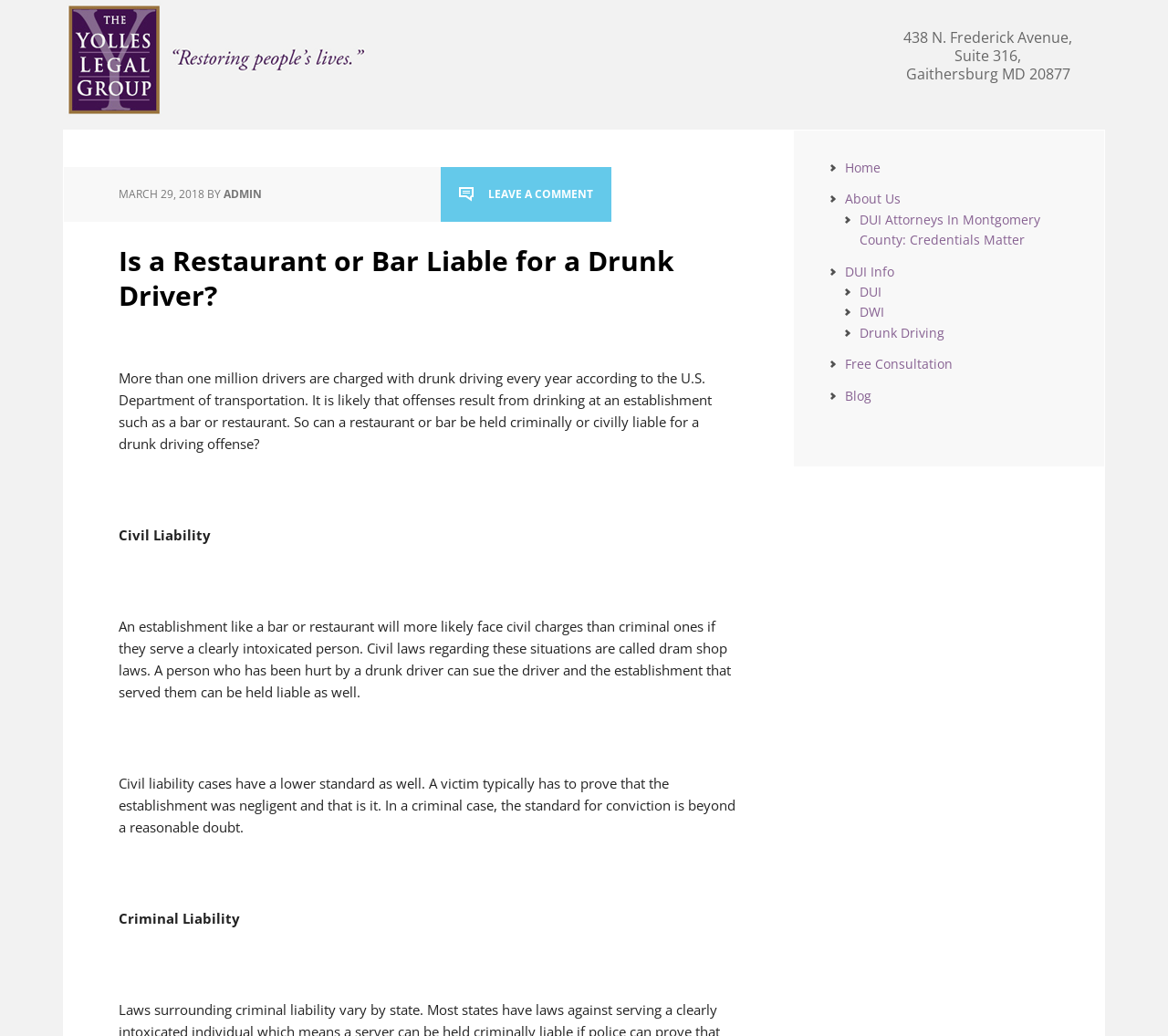Identify the coordinates of the bounding box for the element that must be clicked to accomplish the instruction: "Read the 'Energy-Saving Benefits of Going Solar' article".

None